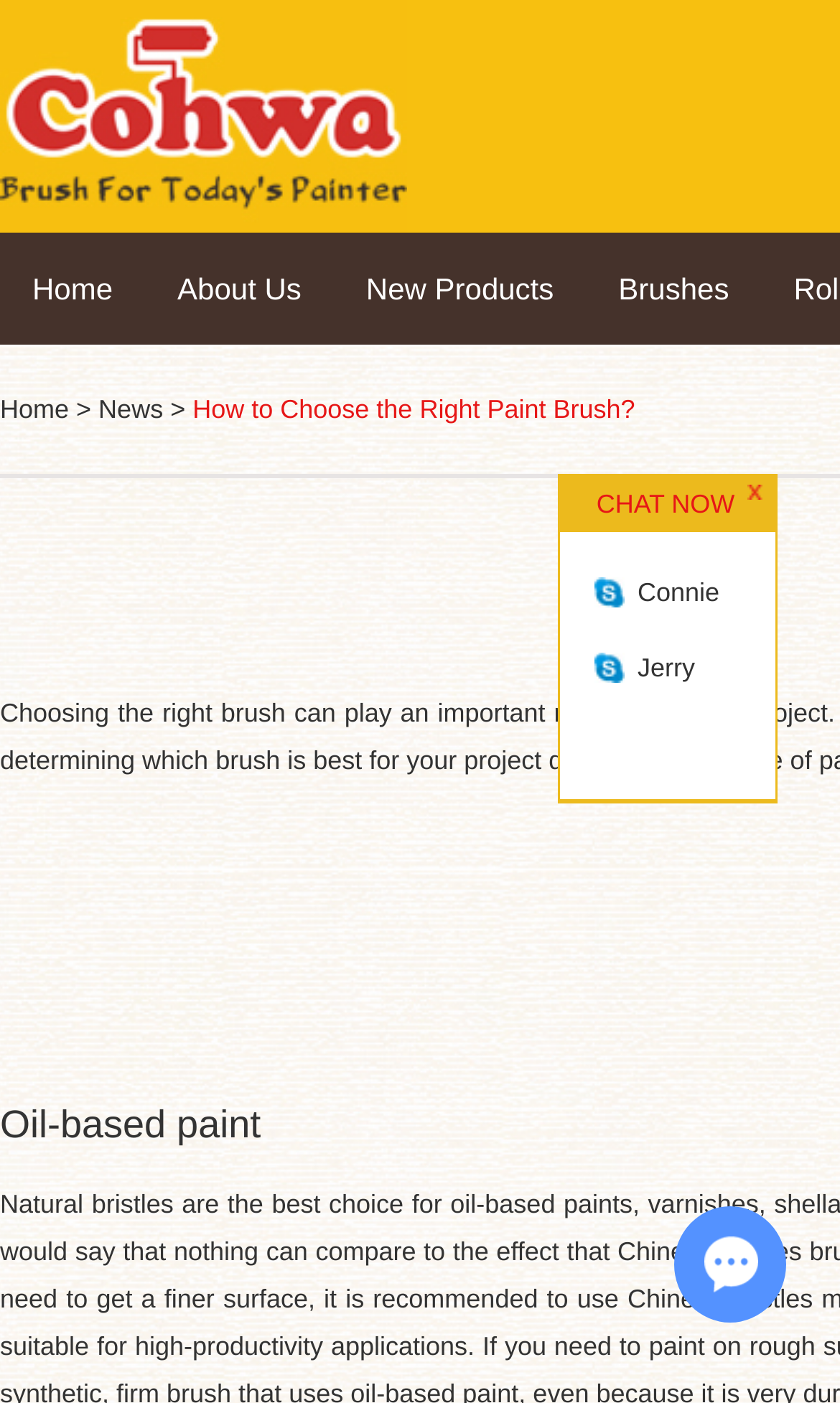Locate the bounding box coordinates for the element described below: "New Products". The coordinates must be four float values between 0 and 1, formatted as [left, top, right, bottom].

[0.397, 0.166, 0.698, 0.246]